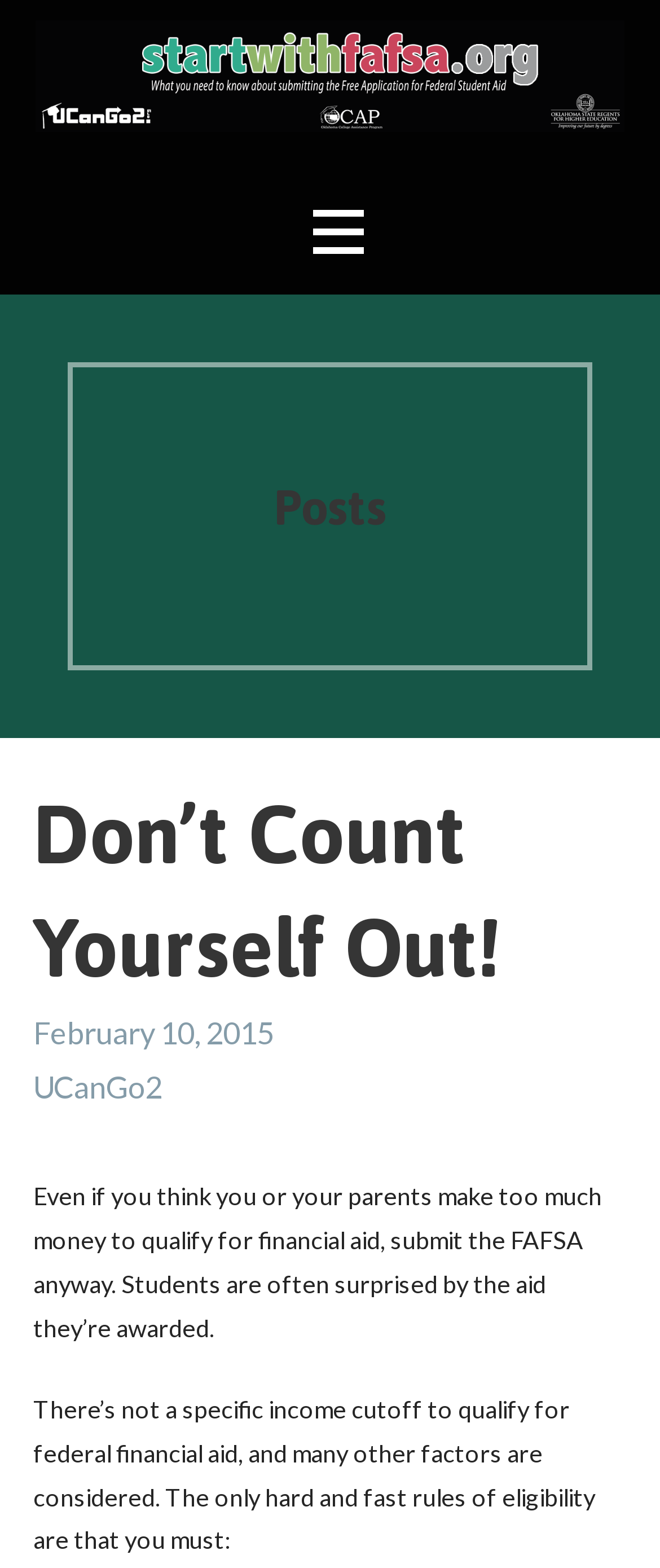Provide the text content of the webpage's main heading.

Don’t Count Yourself Out!